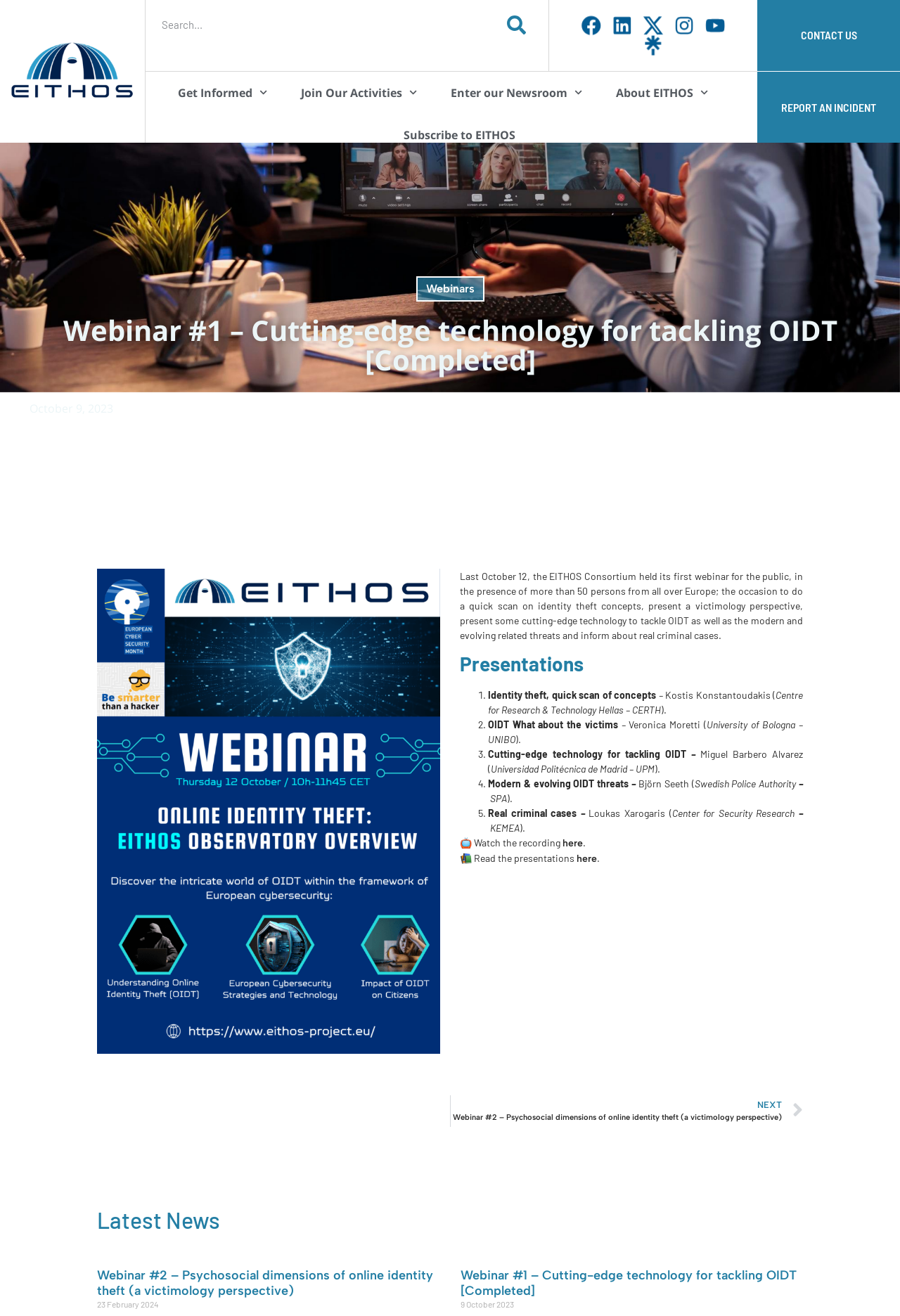How many presentations were given in the first webinar?
Use the information from the screenshot to give a comprehensive response to the question.

The number of presentations can be found in the list of presentations, which includes 'Identity theft, quick scan of concepts', 'OIDT What about the victims', 'Cutting-edge technology for tackling OIDT', 'Modern & evolving OIDT threats', and 'Real criminal cases'. Therefore, there were 5 presentations in total.